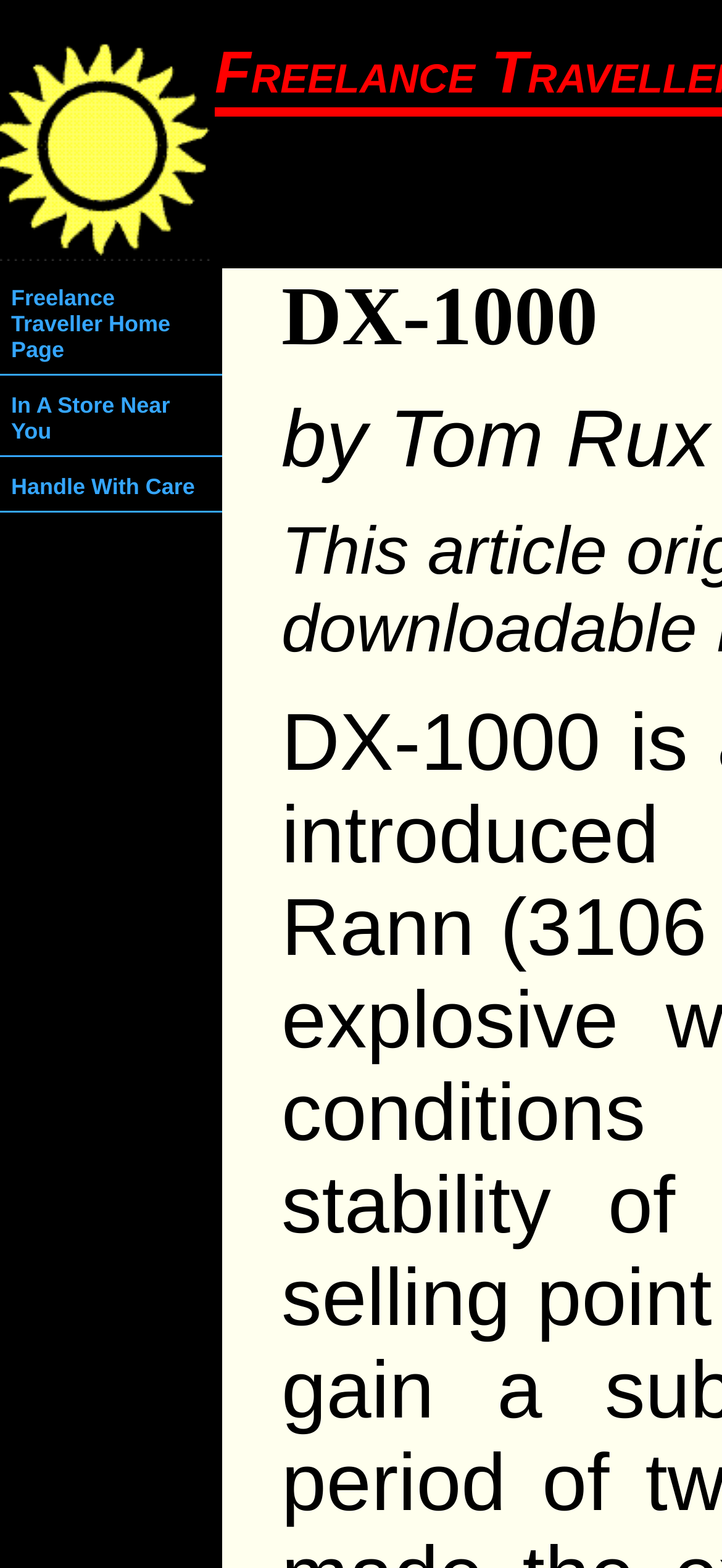Identify the bounding box coordinates for the UI element described as: "Freelance Traveller Home Page".

[0.0, 0.175, 0.308, 0.24]